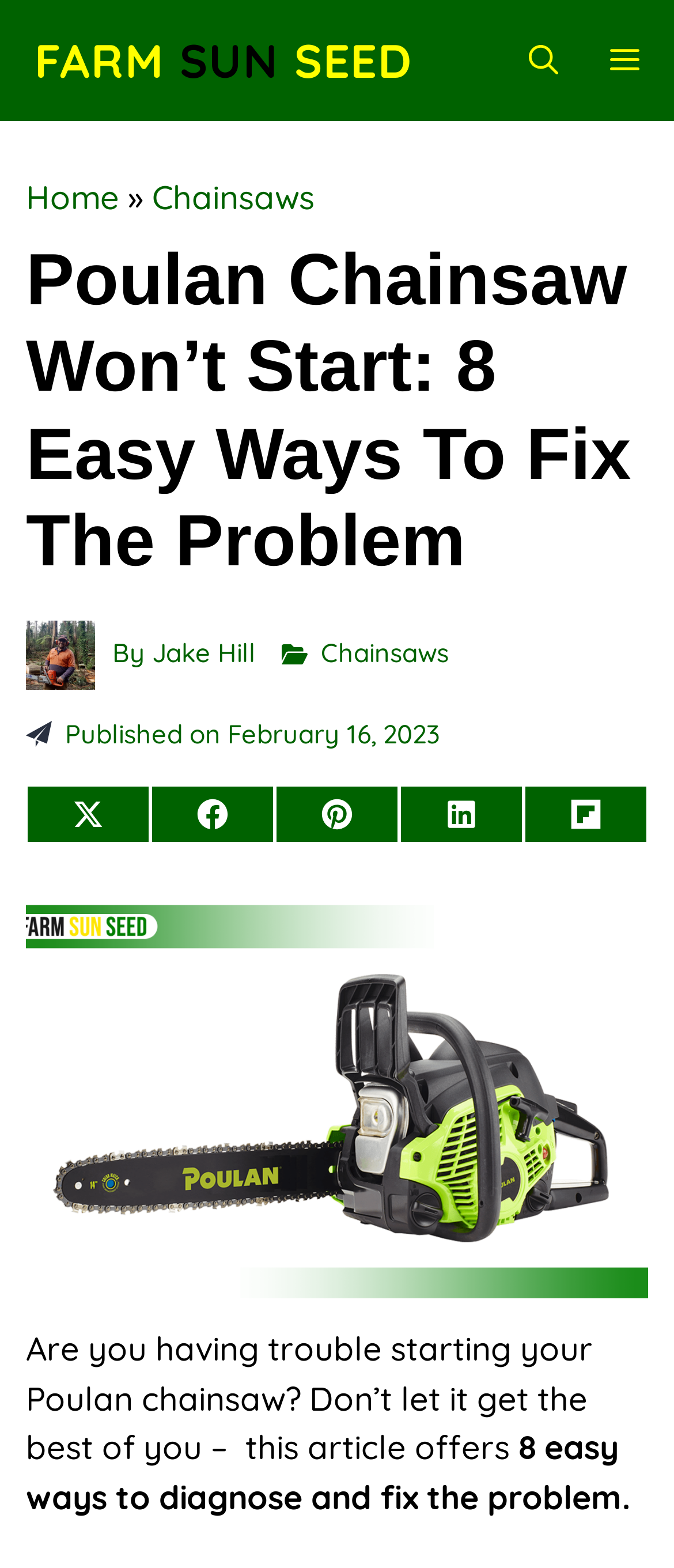How many social media platforms can you share this article on?
Based on the visual information, provide a detailed and comprehensive answer.

The number of social media platforms that you can share this article on can be found by looking at the section below the article summary, where there are links to share on Twitter, Facebook, Pinterest, LinkedIn, and Flip it, which is a total of 5 platforms.